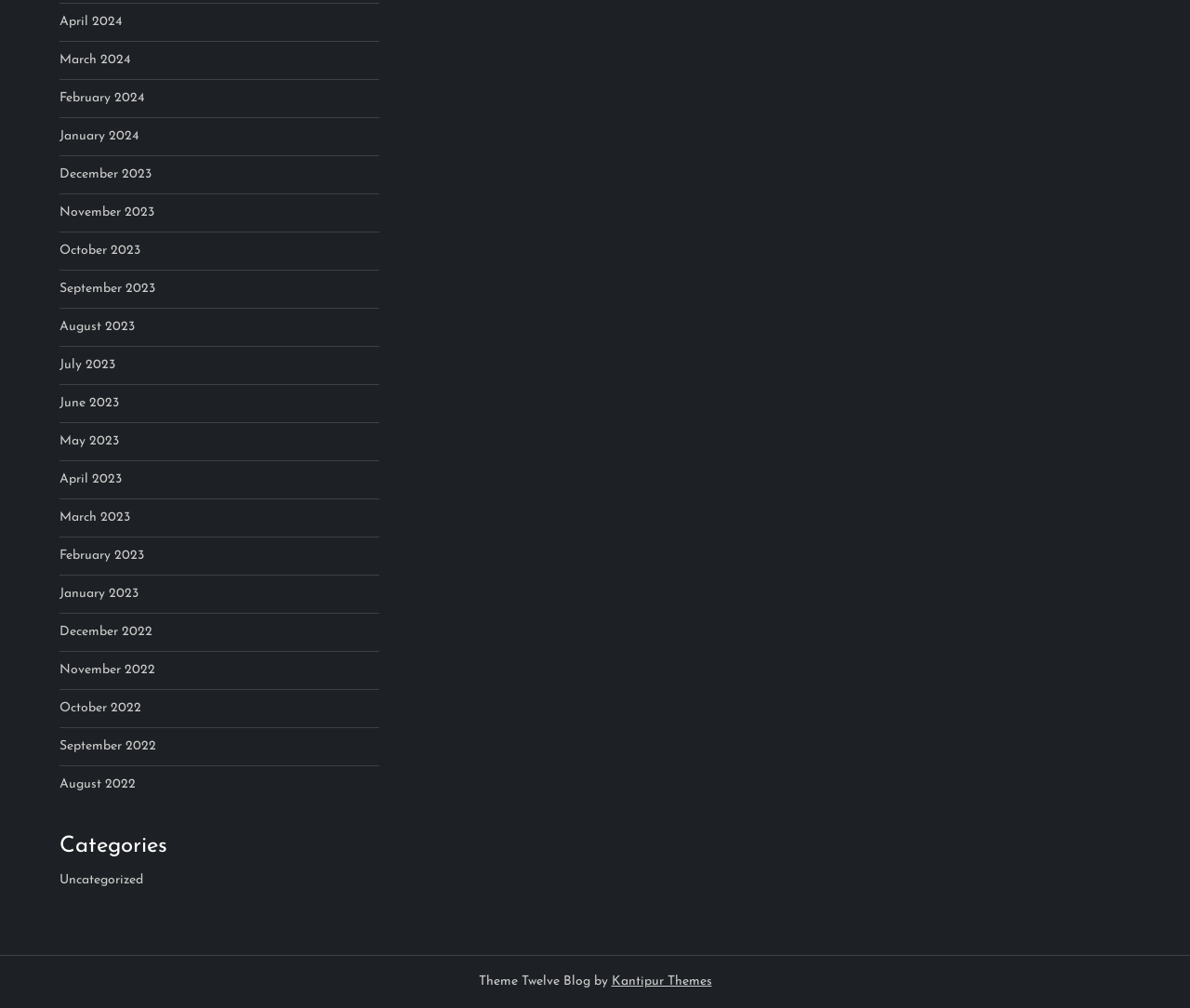Please provide the bounding box coordinates for the element that needs to be clicked to perform the following instruction: "browse Uncategorized". The coordinates should be given as four float numbers between 0 and 1, i.e., [left, top, right, bottom].

[0.05, 0.862, 0.12, 0.886]